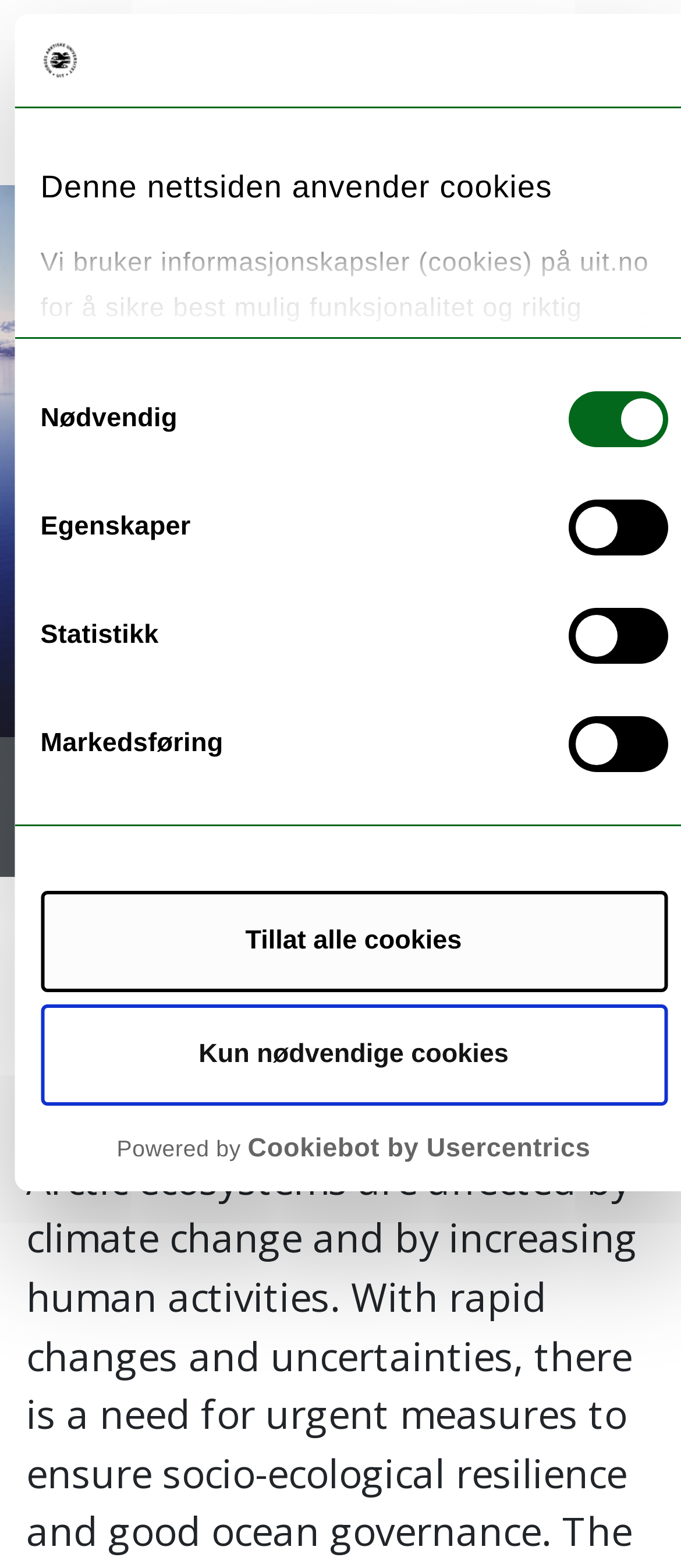Find the bounding box coordinates corresponding to the UI element with the description: "Project group". The coordinates should be formatted as [left, top, right, bottom], with values as floats between 0 and 1.

[0.615, 0.47, 0.946, 0.515]